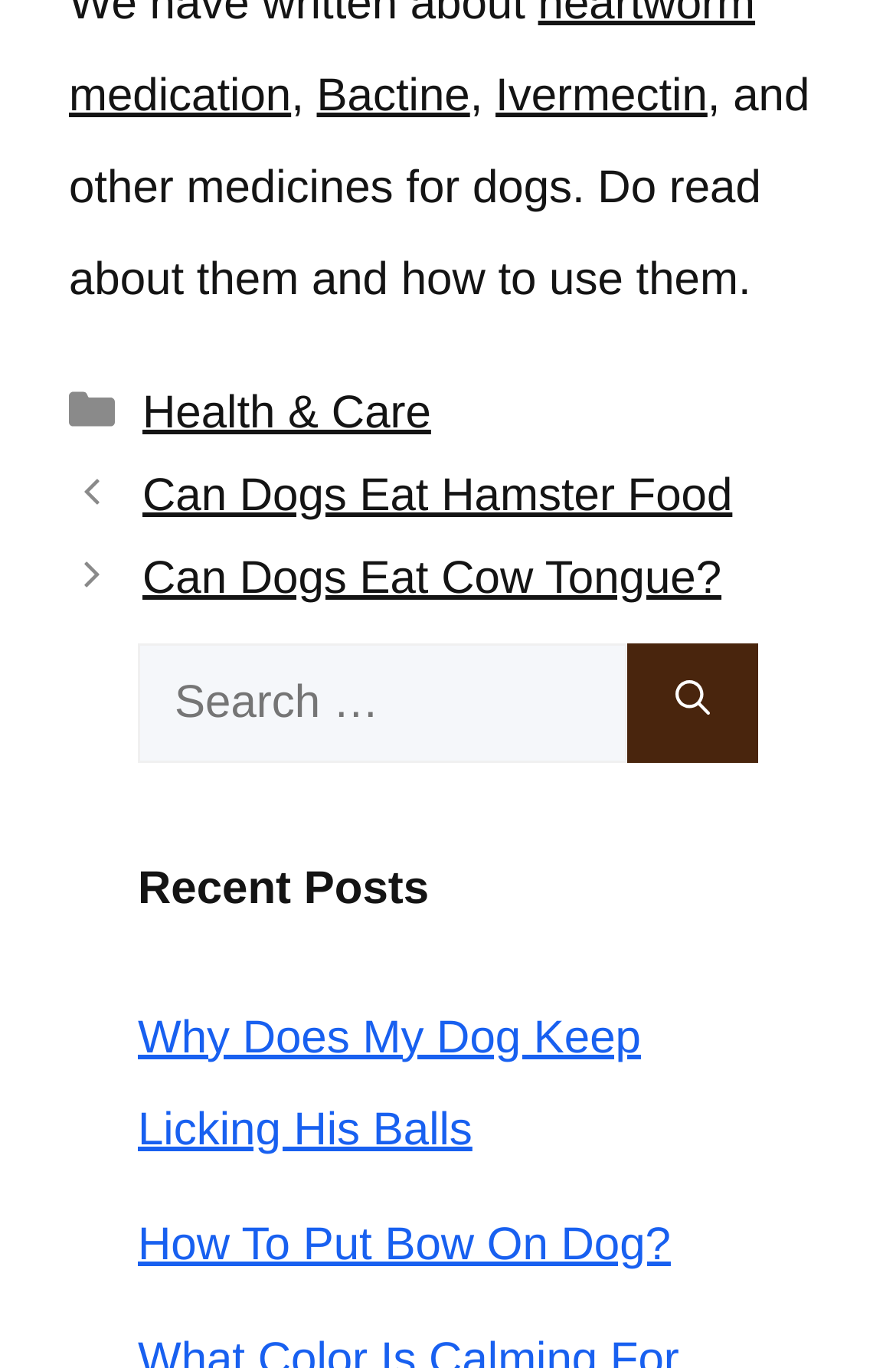Determine the bounding box coordinates for the area that needs to be clicked to fulfill this task: "Click on 'Next'". The coordinates must be given as four float numbers between 0 and 1, i.e., [left, top, right, bottom].

[0.159, 0.405, 0.805, 0.442]